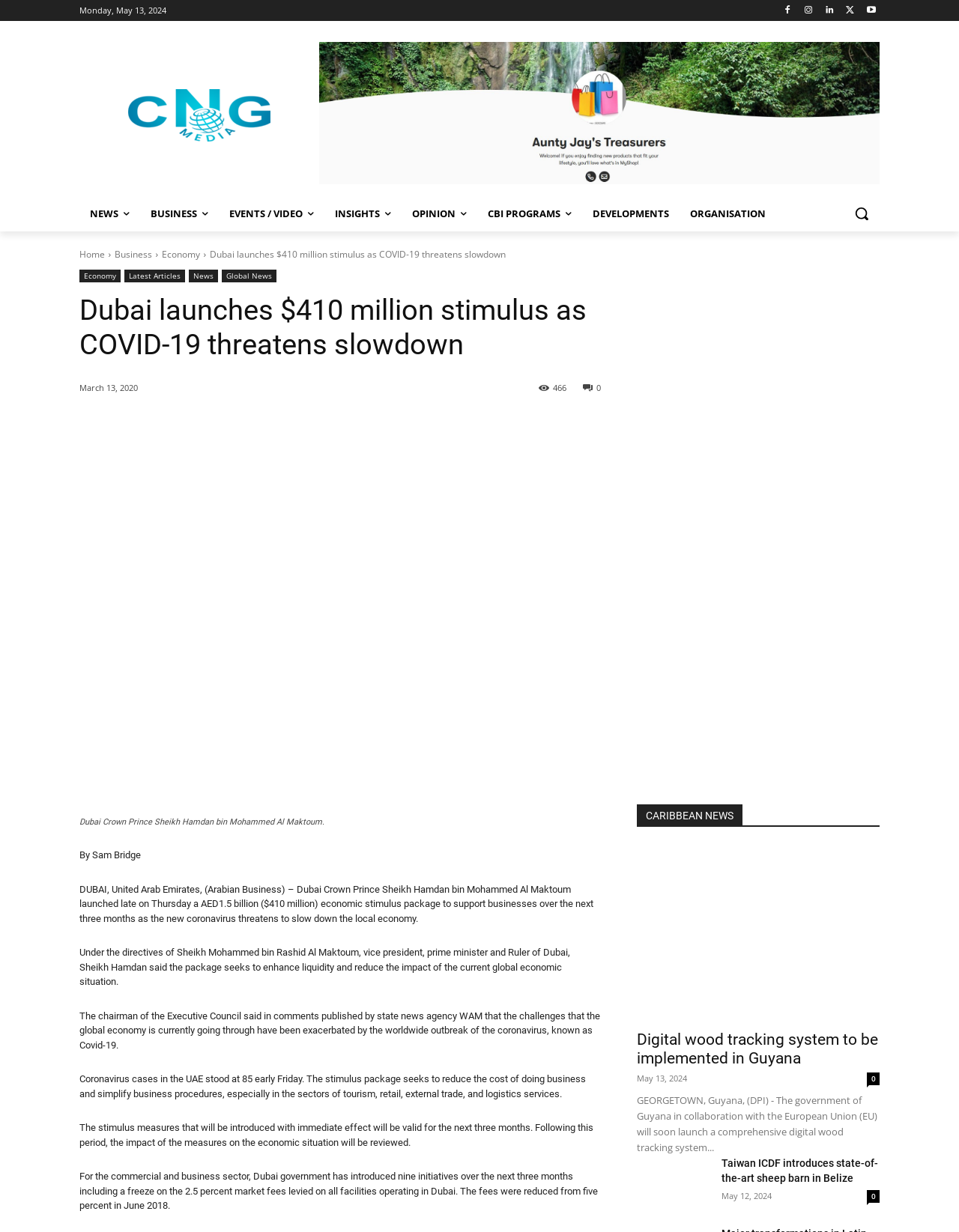Identify the headline of the webpage and generate its text content.

Dubai launches $410 million stimulus as COVID-19 threatens slowdown